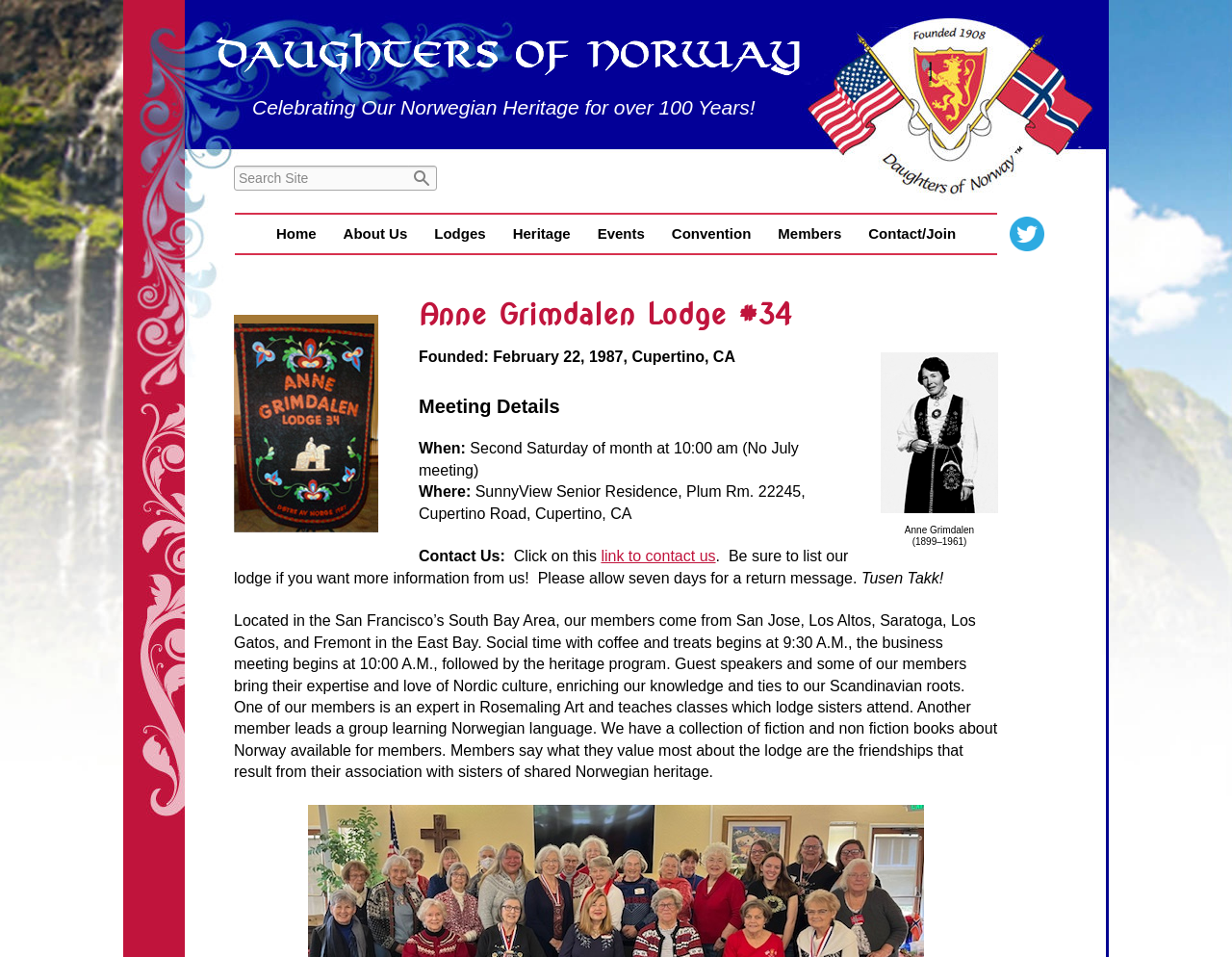Please provide the main heading of the webpage content.

Anne Grimdalen Lodge #34